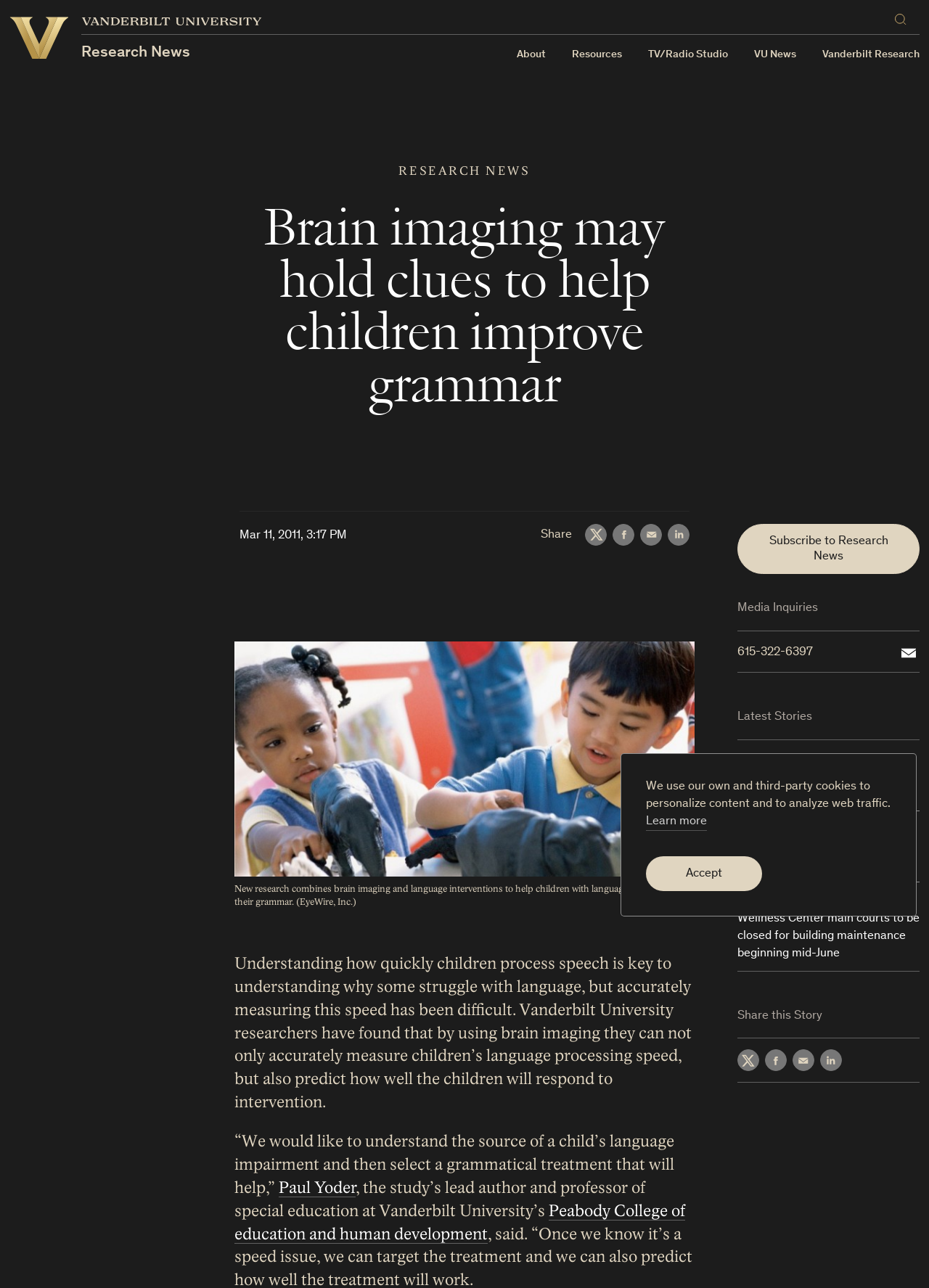What is the date mentioned in the webpage?
Please answer the question as detailed as possible.

The answer can be found by looking at the text on the webpage, specifically the static text 'Mar 11, 2011, 3:17 PM'.